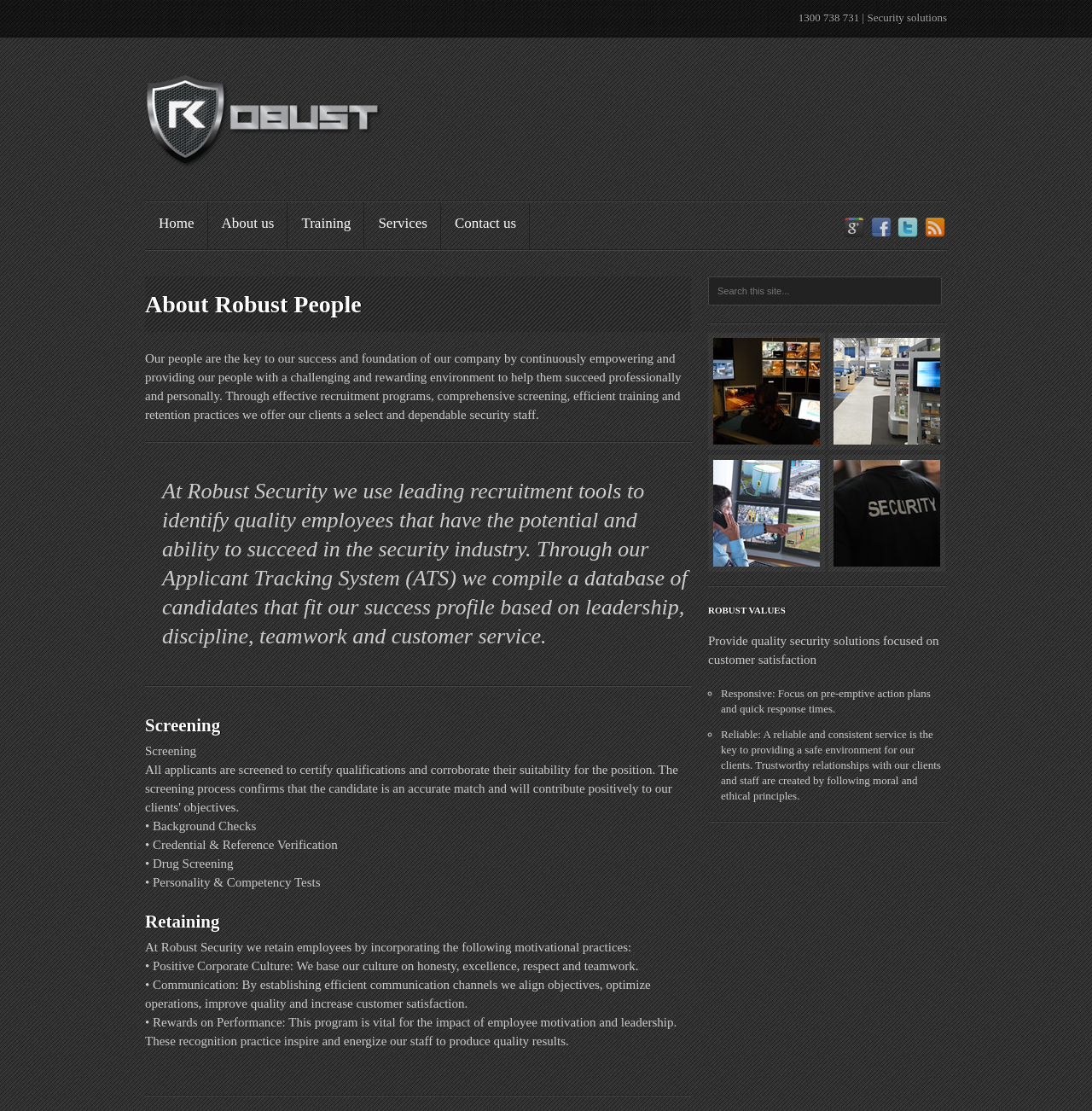Find the bounding box coordinates of the element to click in order to complete this instruction: "Click the Home link". The bounding box coordinates must be four float numbers between 0 and 1, denoted as [left, top, right, bottom].

[0.134, 0.182, 0.189, 0.224]